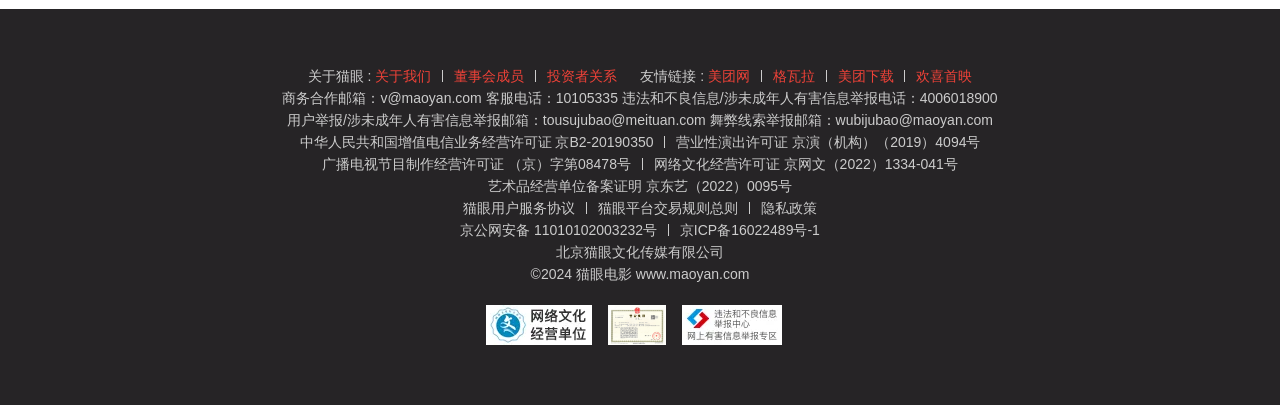Find the bounding box coordinates of the area to click in order to follow the instruction: "View '隐私政策'".

[0.594, 0.494, 0.638, 0.533]